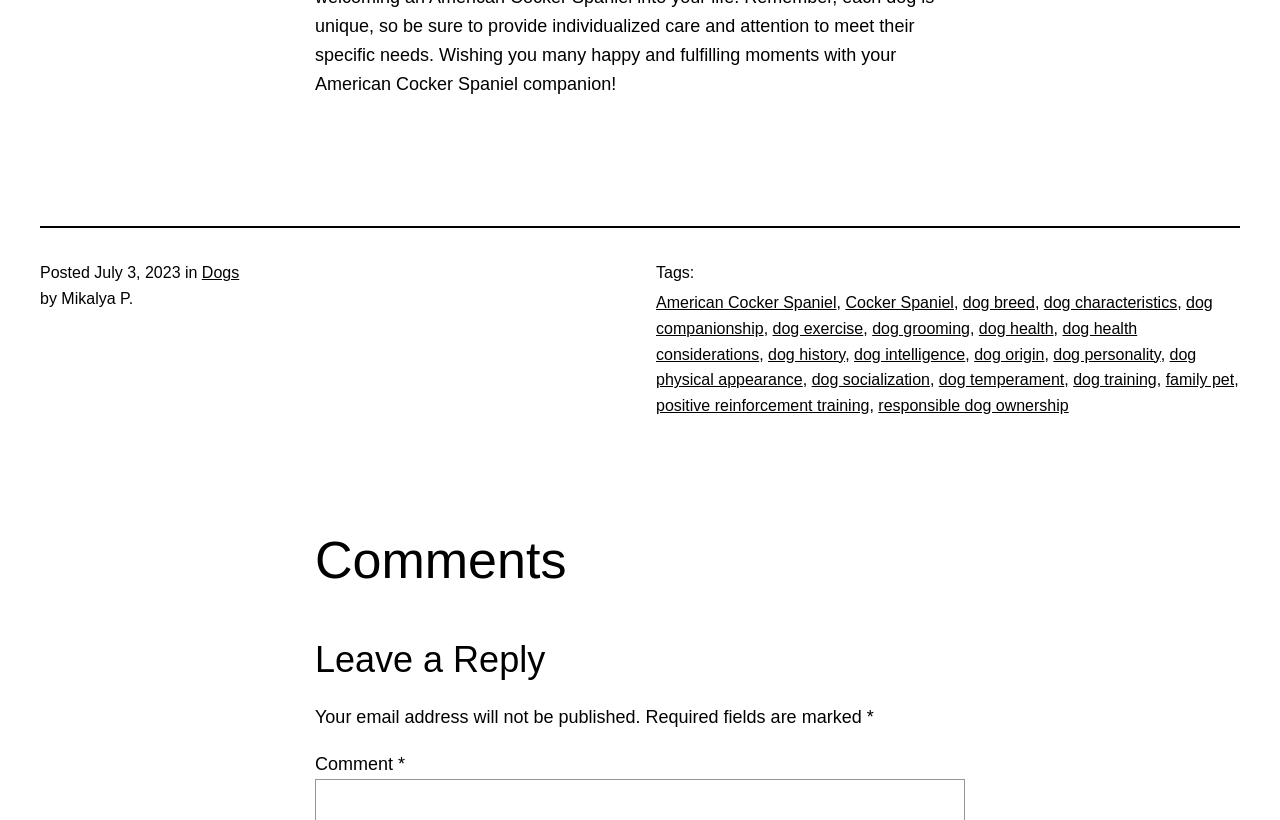What is the breed of dog mentioned in the post?
Based on the visual content, answer with a single word or a brief phrase.

American Cocker Spaniel